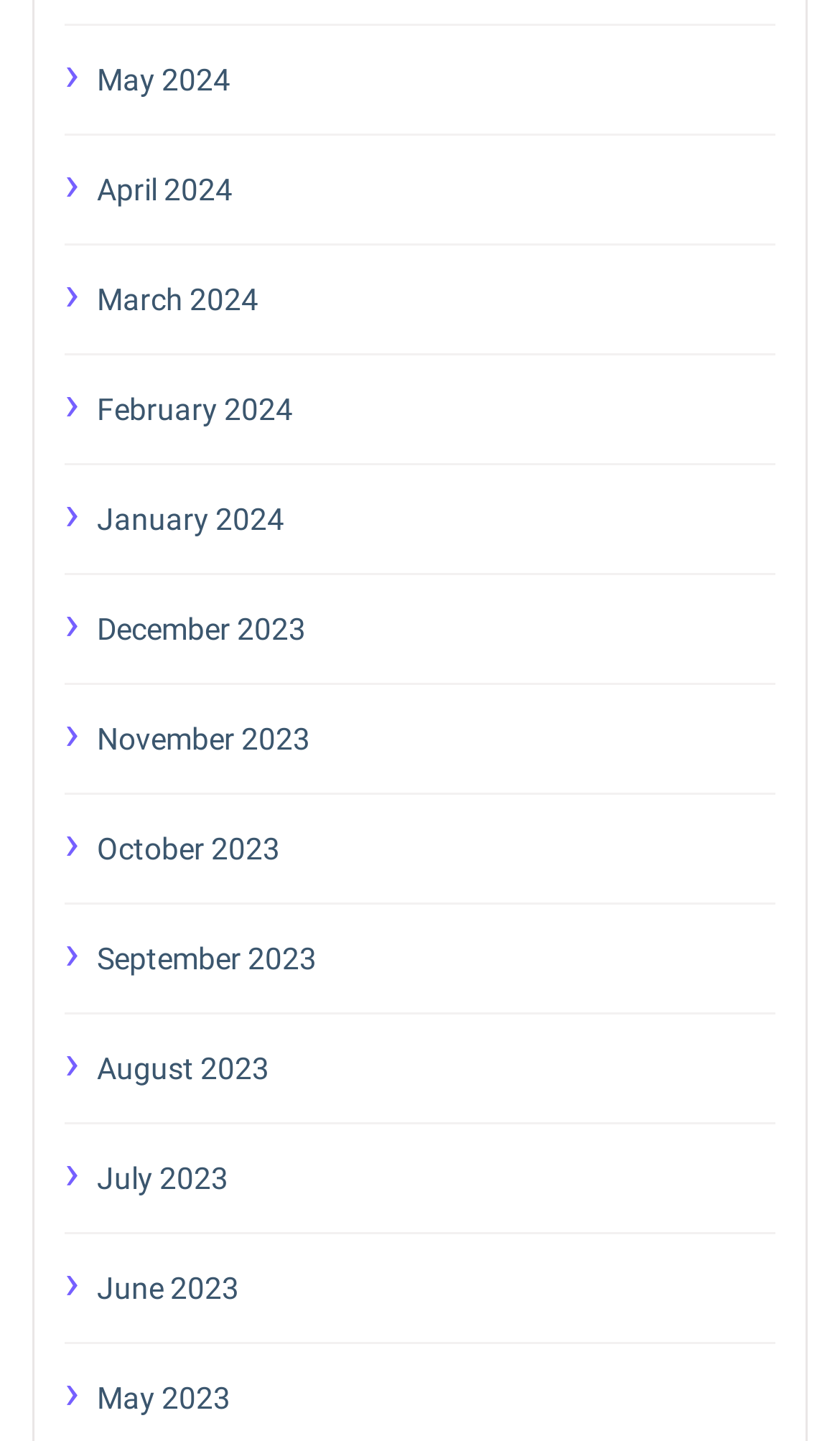Find the bounding box coordinates of the element's region that should be clicked in order to follow the given instruction: "access January 2024". The coordinates should consist of four float numbers between 0 and 1, i.e., [left, top, right, bottom].

[0.115, 0.341, 0.923, 0.38]